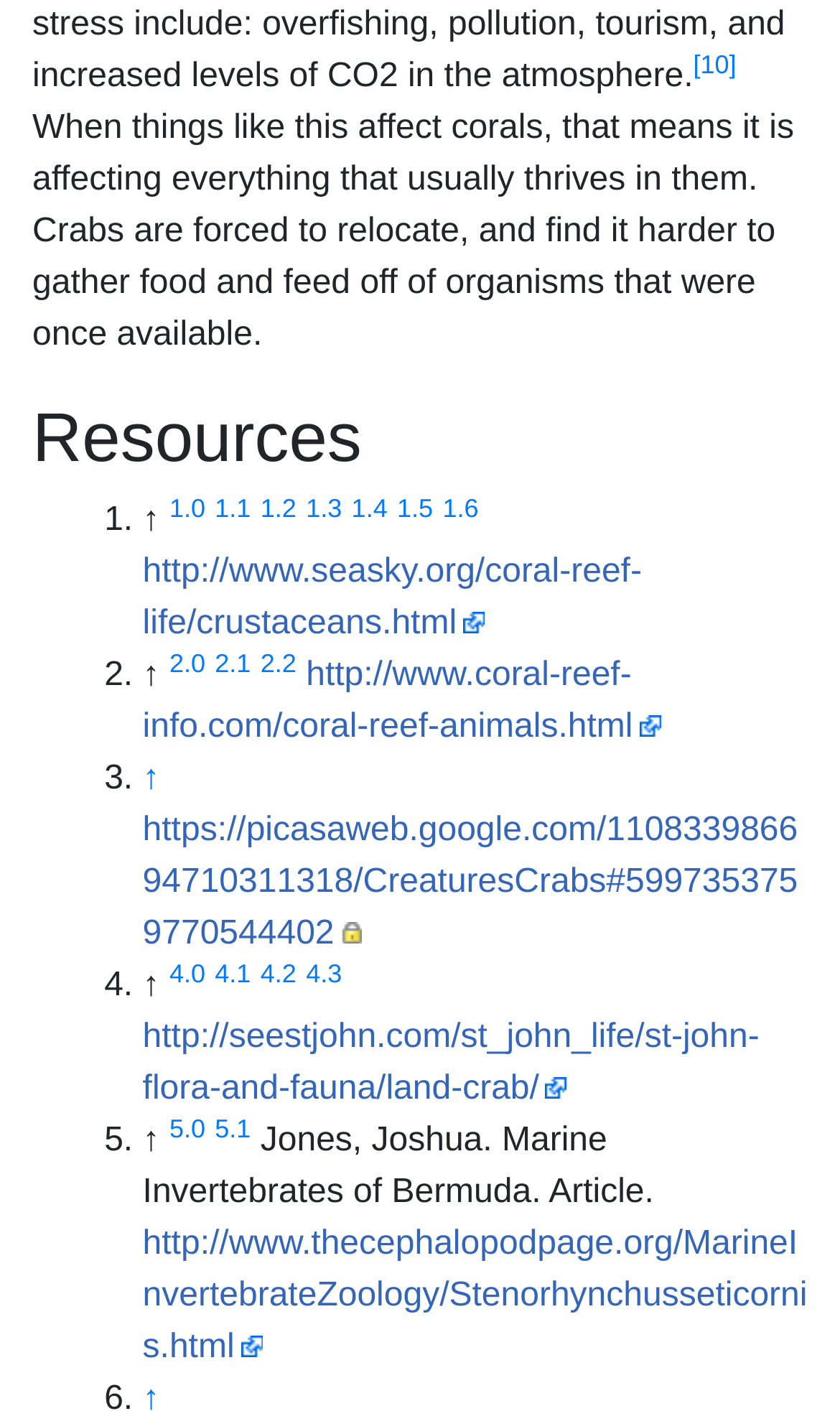Determine the bounding box coordinates of the clickable area required to perform the following instruction: "View the image of creatures and crabs". The coordinates should be represented as four float numbers between 0 and 1: [left, top, right, bottom].

[0.17, 0.575, 0.95, 0.675]